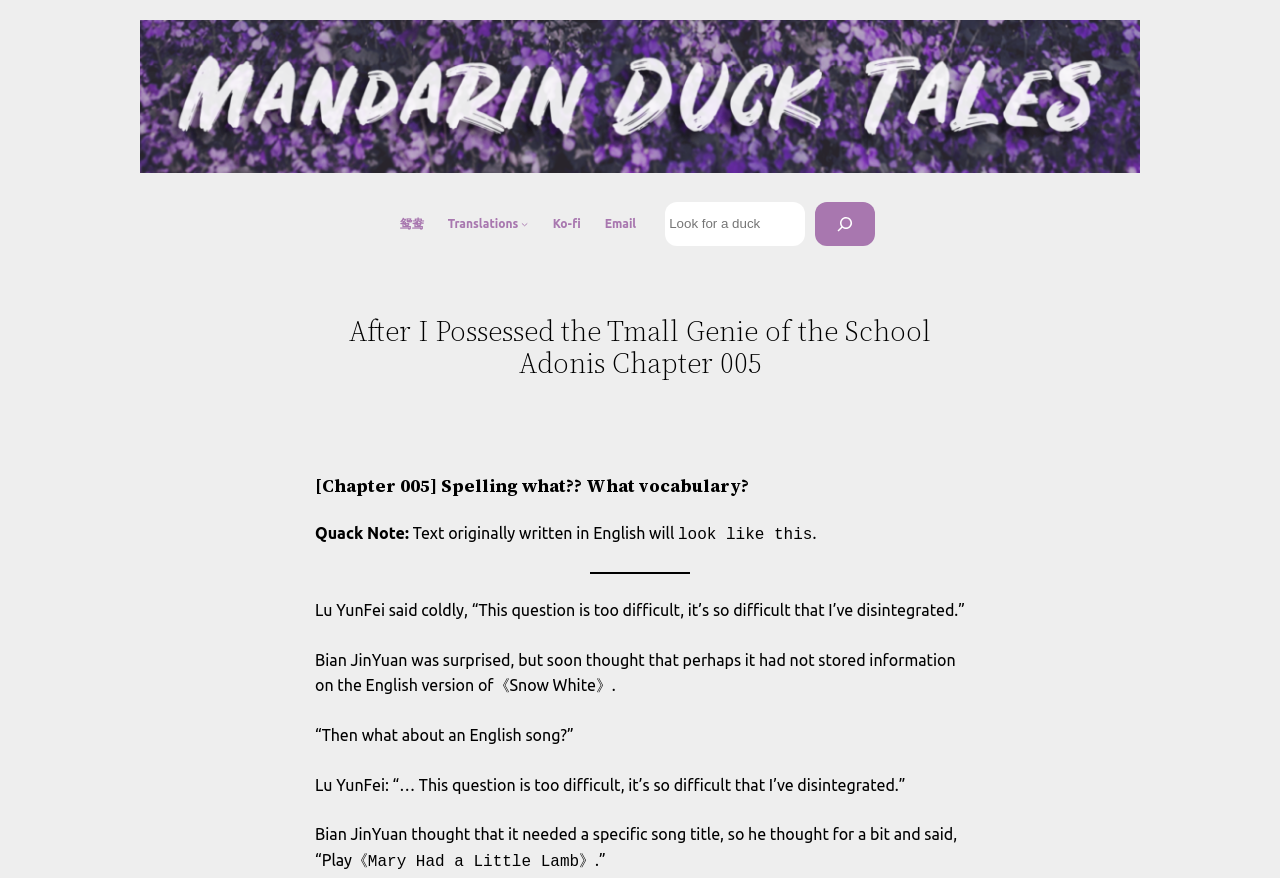Using the information in the image, could you please answer the following question in detail:
What is the title of the current chapter?

I found a heading element with the text '[Chapter 005] Spelling what?? What vocabulary?' which suggests that the current chapter is Chapter 005.